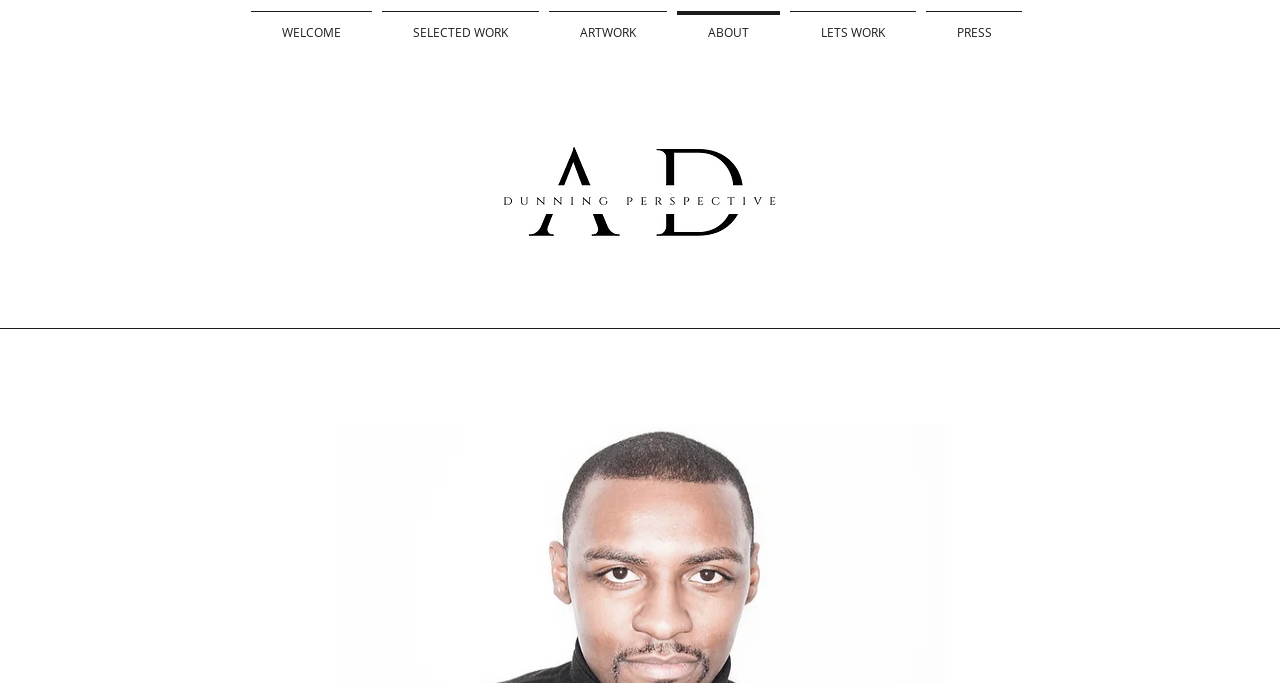What services does Traders Haven offer?
Look at the image and respond with a single word or a short phrase.

Interior Design and Home Staging